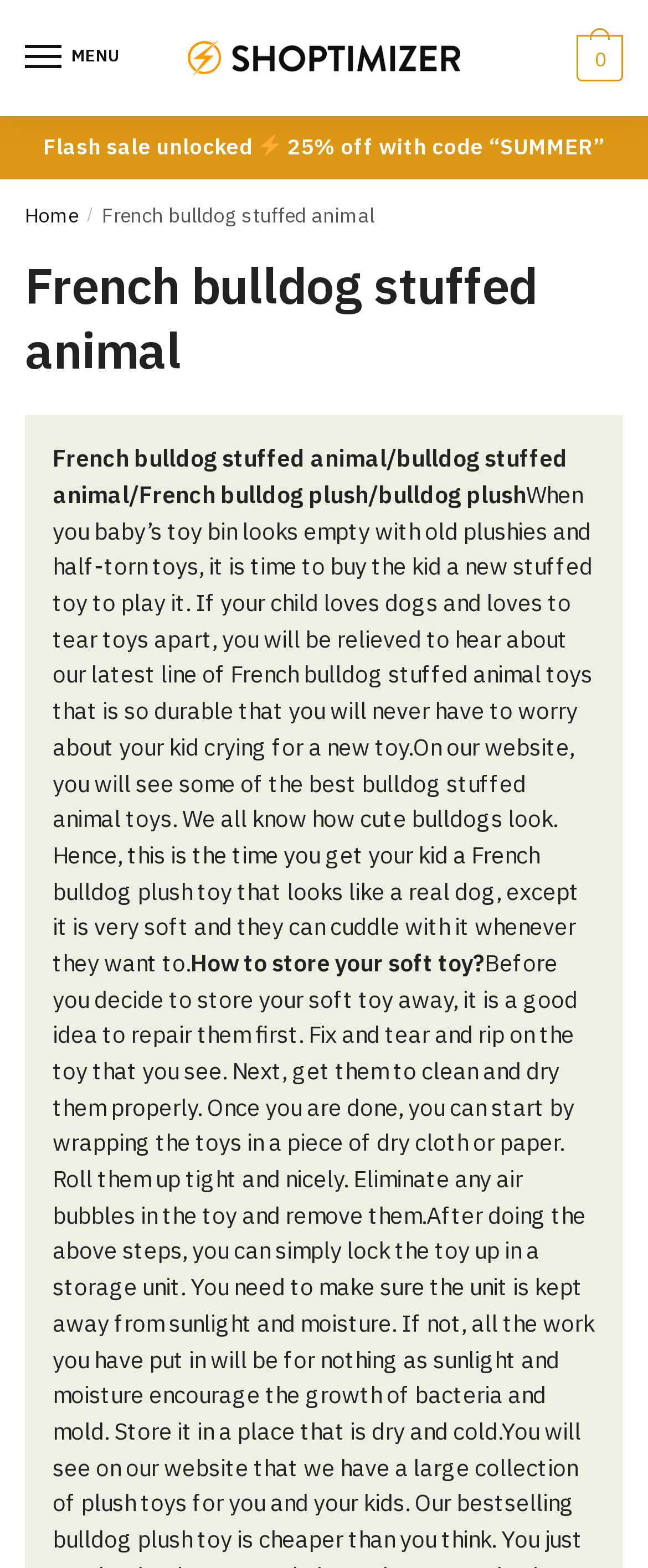What is the discount code for the flash sale?
Give a one-word or short-phrase answer derived from the screenshot.

SUMMER